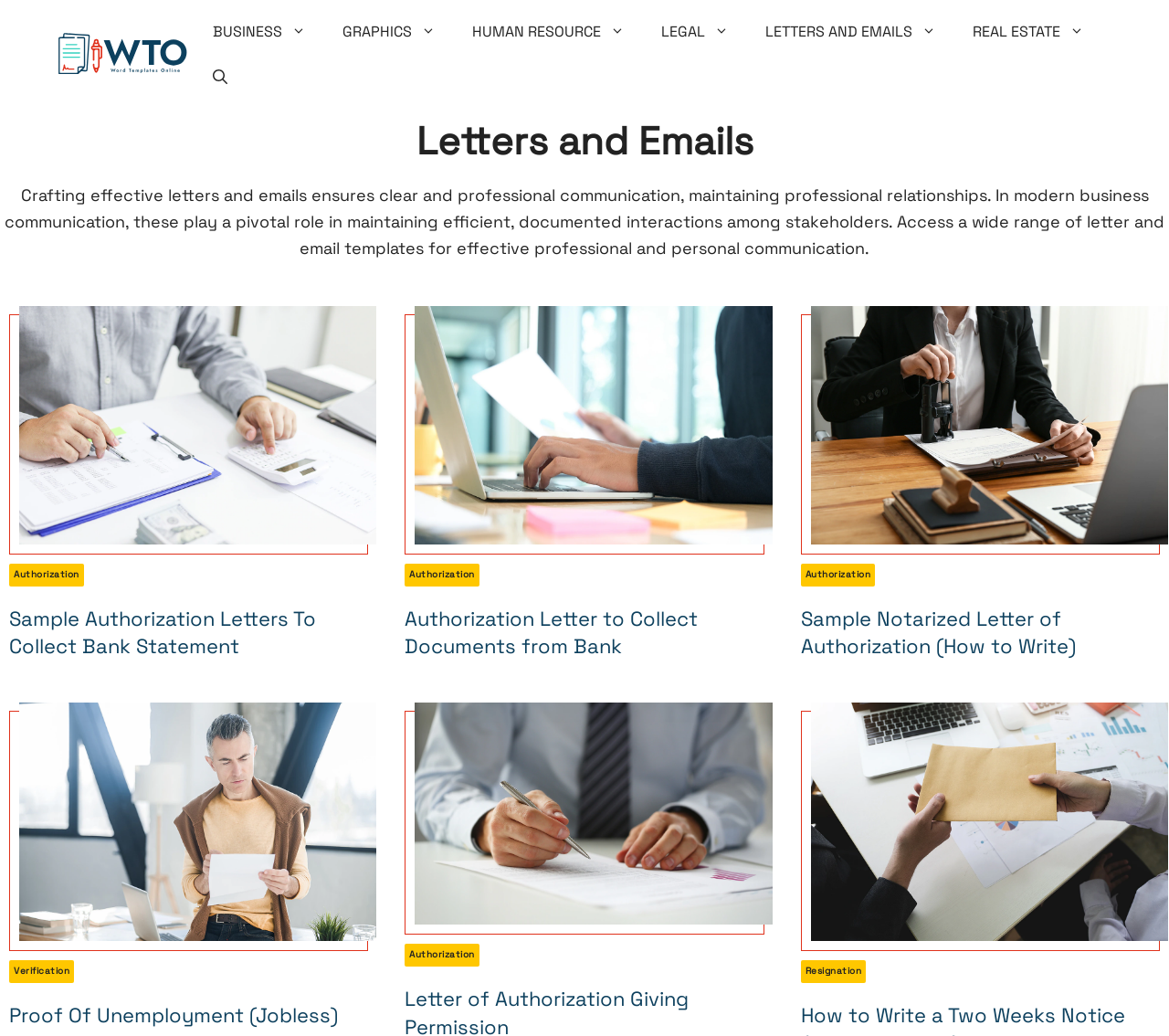Provide a single word or phrase to answer the given question: 
What is the main topic of the webpage?

Letters and Emails